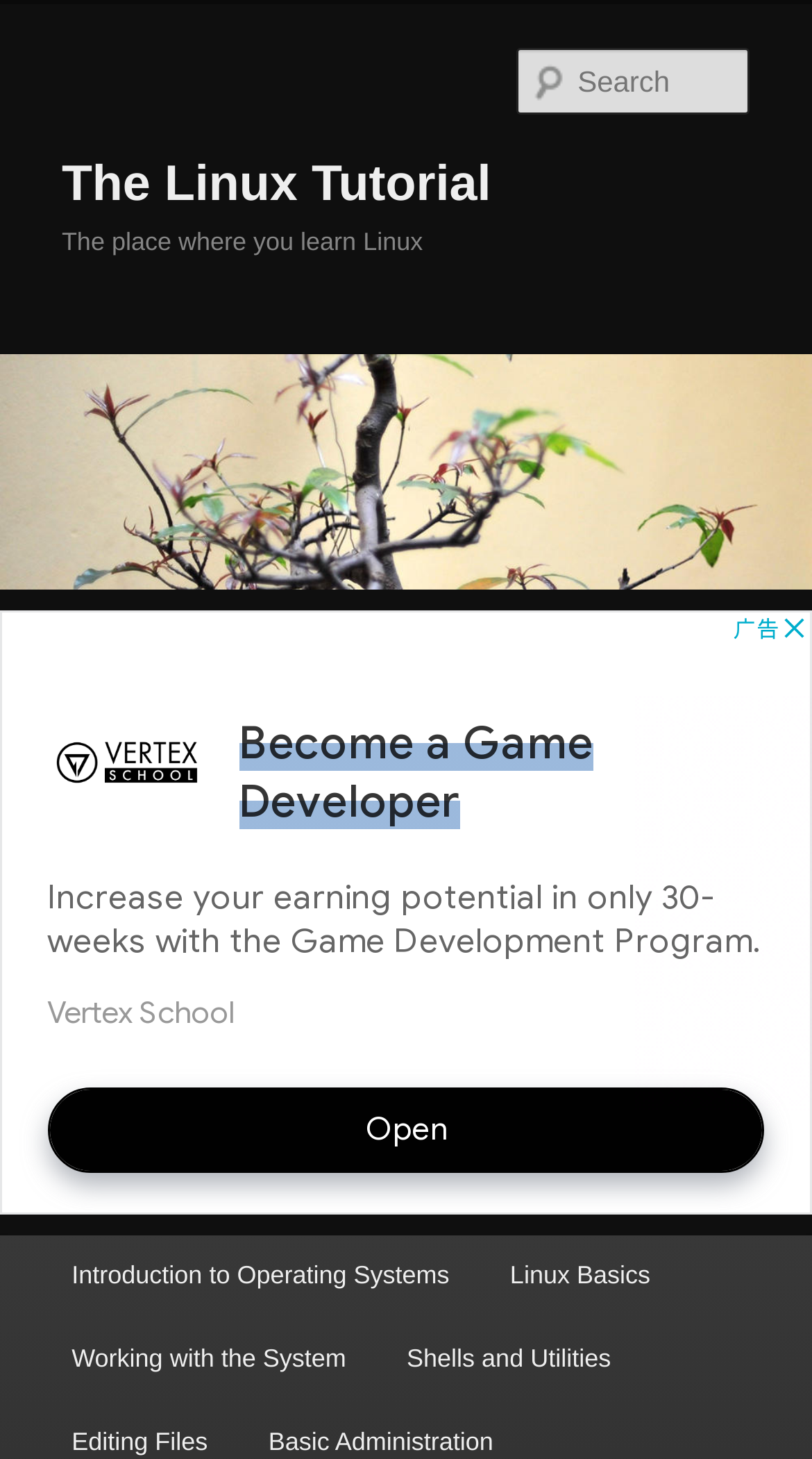What is the theme of the links under 'Main menu'?
Using the image as a reference, answer with just one word or a short phrase.

Linux